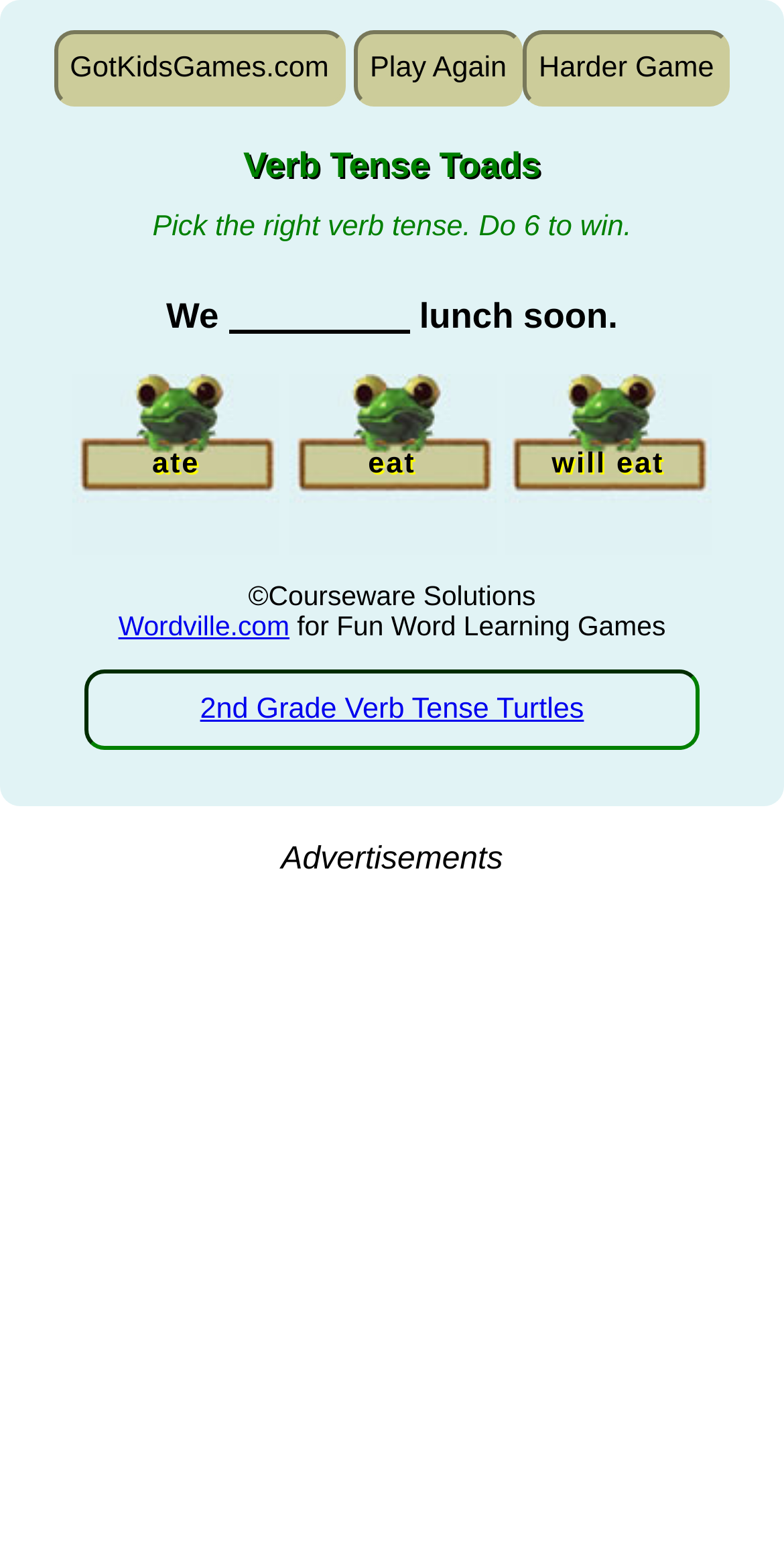Highlight the bounding box coordinates of the element you need to click to perform the following instruction: "Click the 'GotKidsGames.com' button."

[0.069, 0.02, 0.44, 0.069]